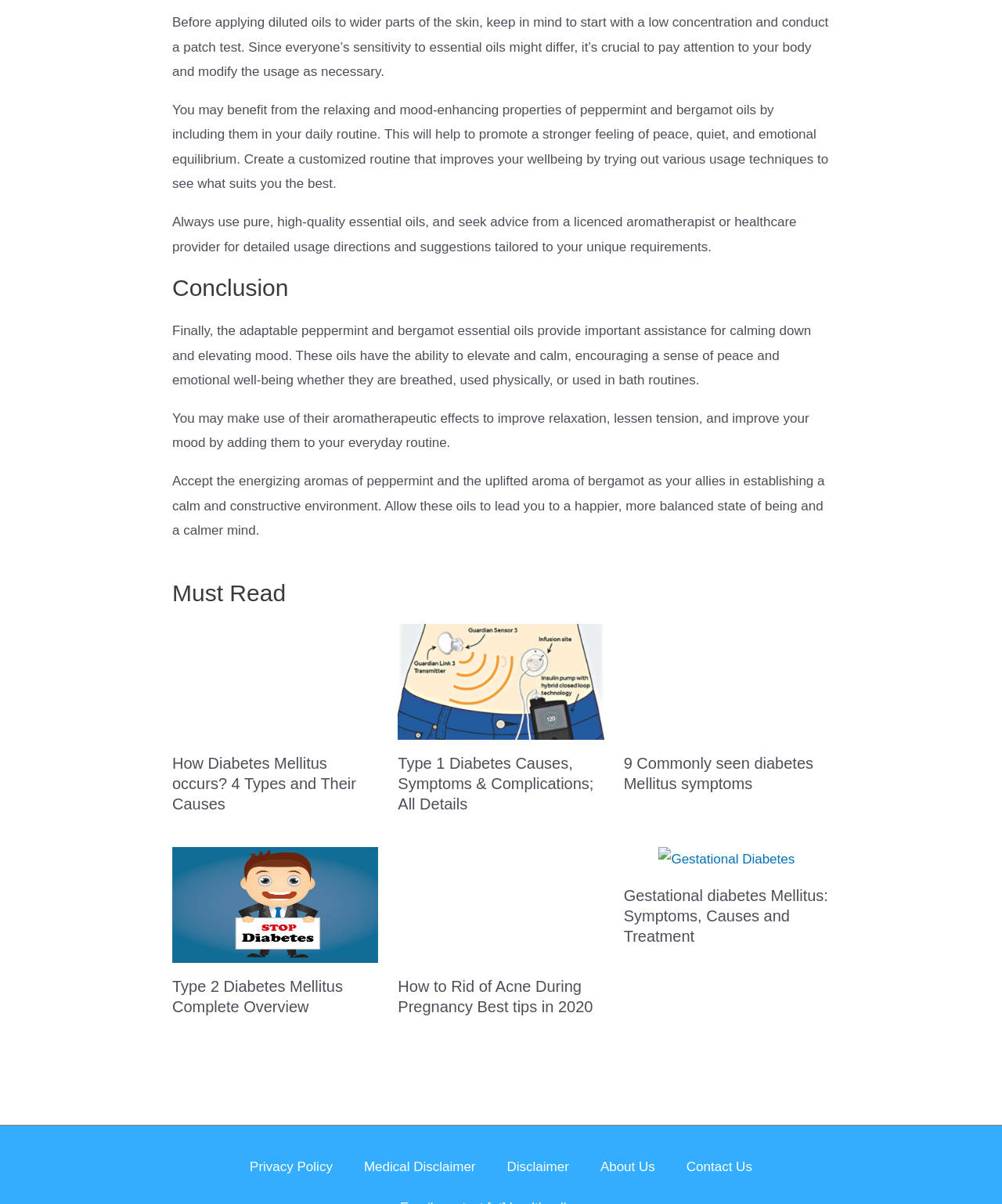What is the topic of the article with the image 'Type 1 Diabetes'?
Please give a detailed and elaborate answer to the question based on the image.

I found the image element with the text 'Type 1 Diabetes' with ID 655, and then I looked for the surrounding elements. The heading element with ID 416 has the text 'Type 1 Diabetes Causes, Symptoms & Complications; All Details', which suggests that the topic of the article with the image 'Type 1 Diabetes' is about Type 1 Diabetes.